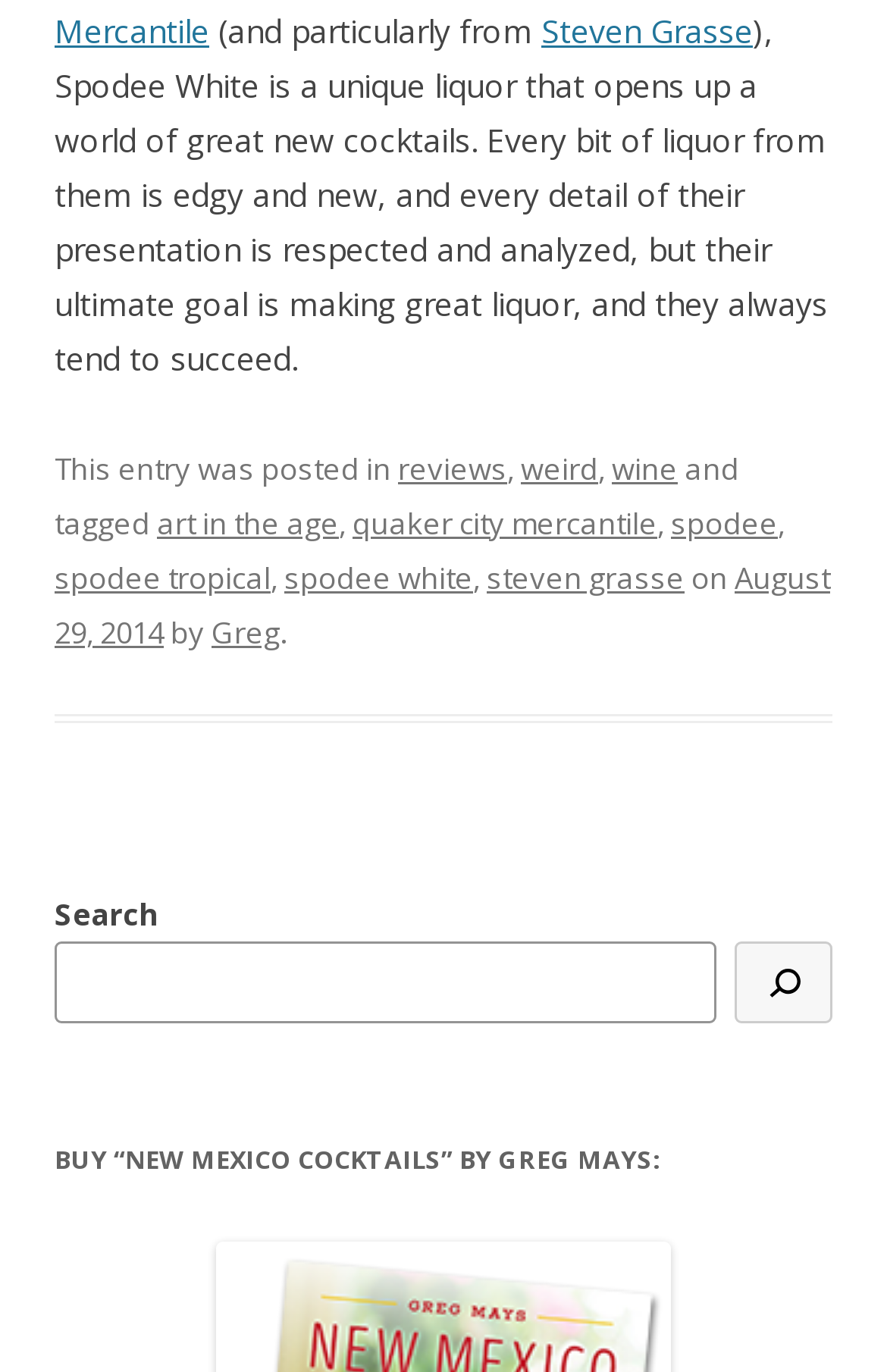Please find the bounding box coordinates of the element that you should click to achieve the following instruction: "Search for something". The coordinates should be presented as four float numbers between 0 and 1: [left, top, right, bottom].

[0.062, 0.686, 0.808, 0.746]